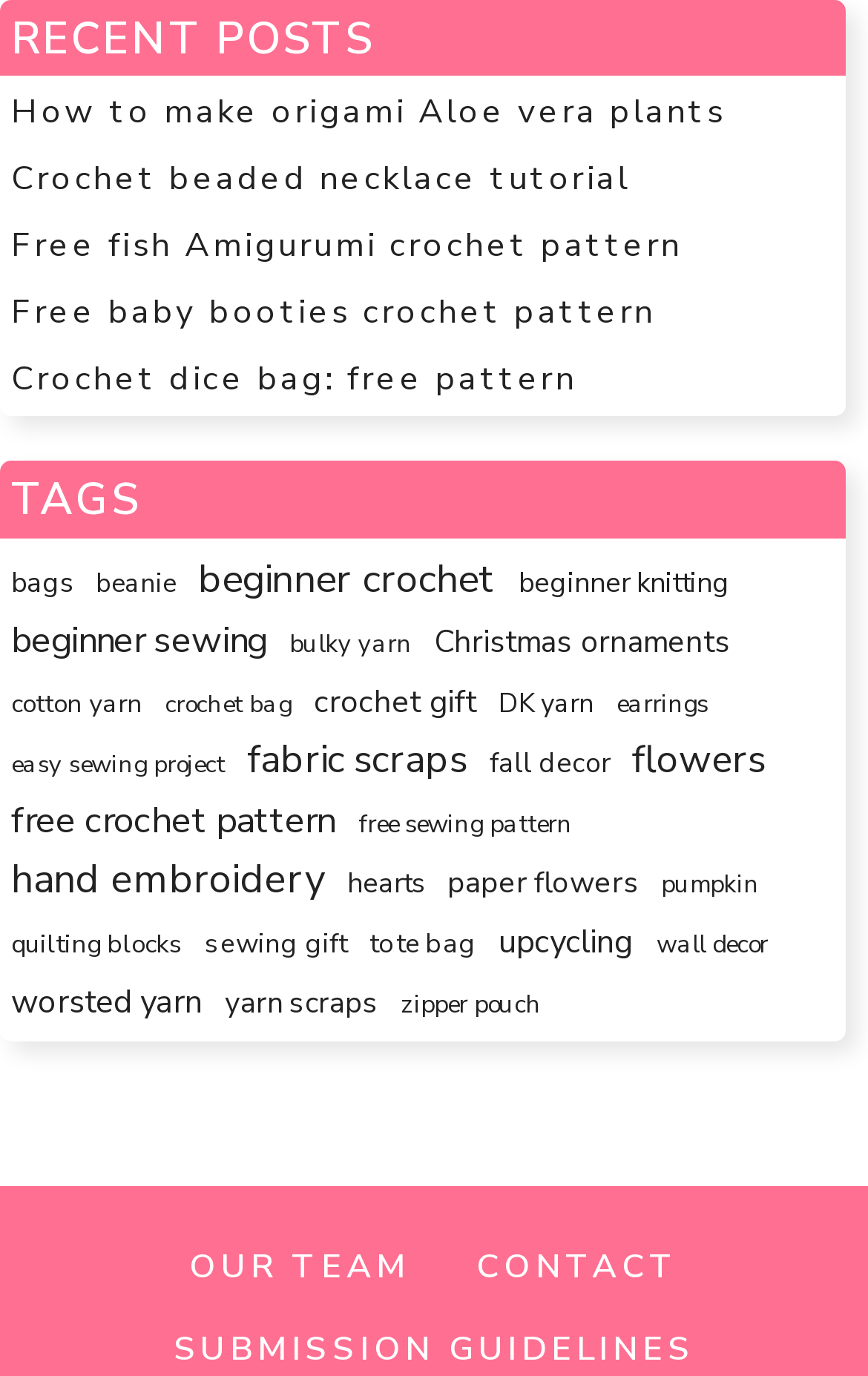What is the purpose of the 'OUR TEAM' link?
Look at the screenshot and give a one-word or phrase answer.

About the team